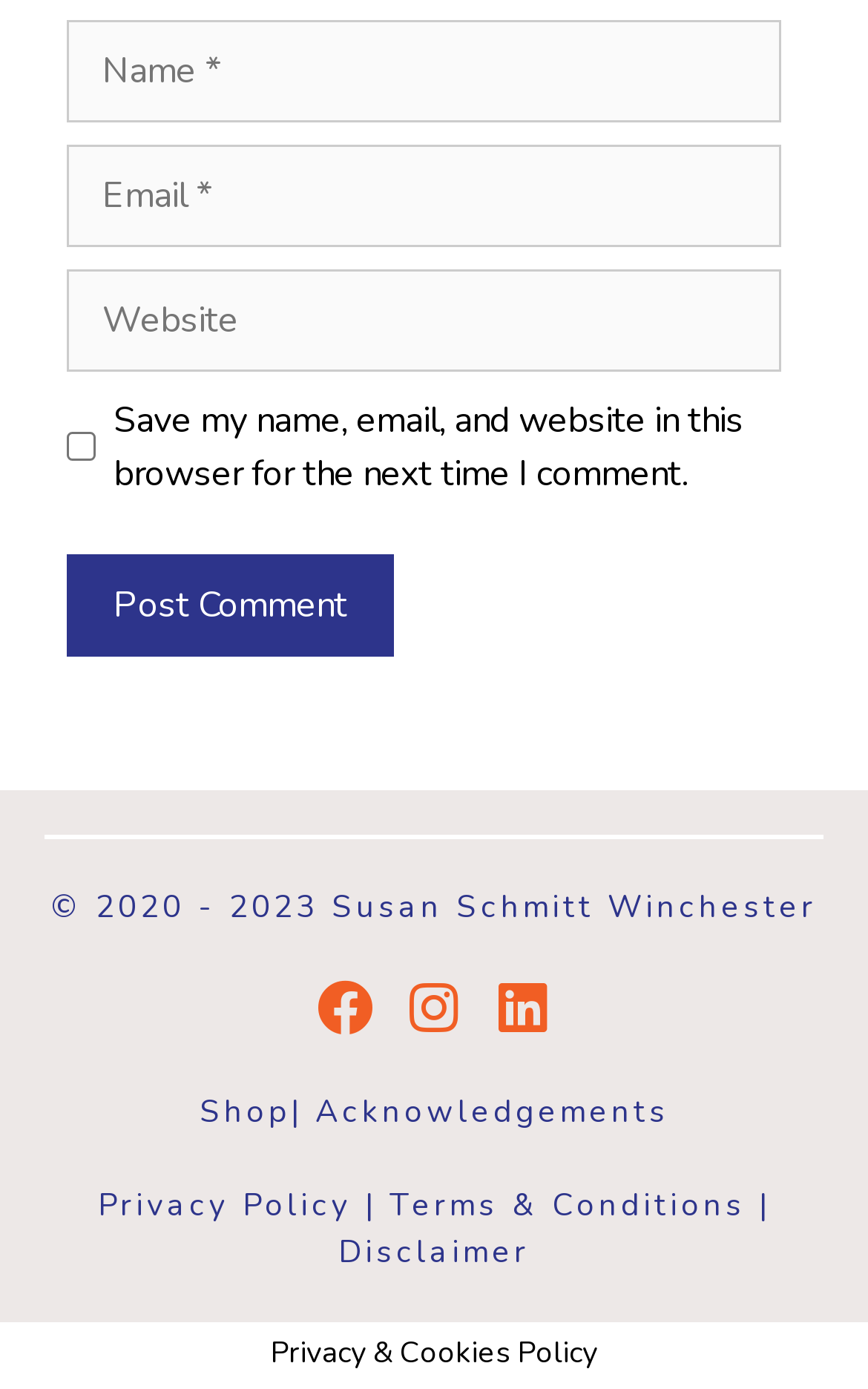Answer the question with a brief word or phrase:
How many social media buttons are there?

3